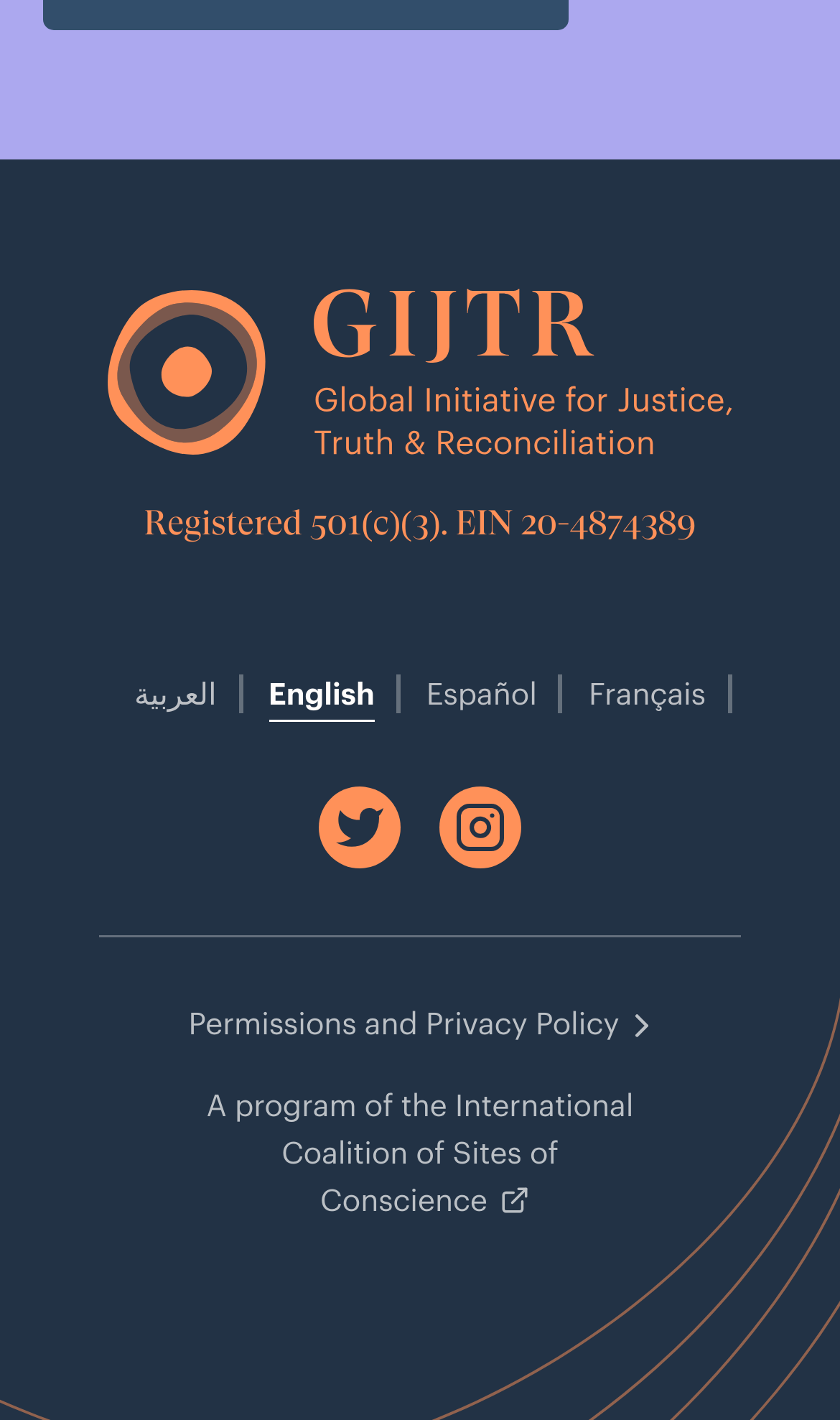How many languages are available?
From the image, respond using a single word or phrase.

4